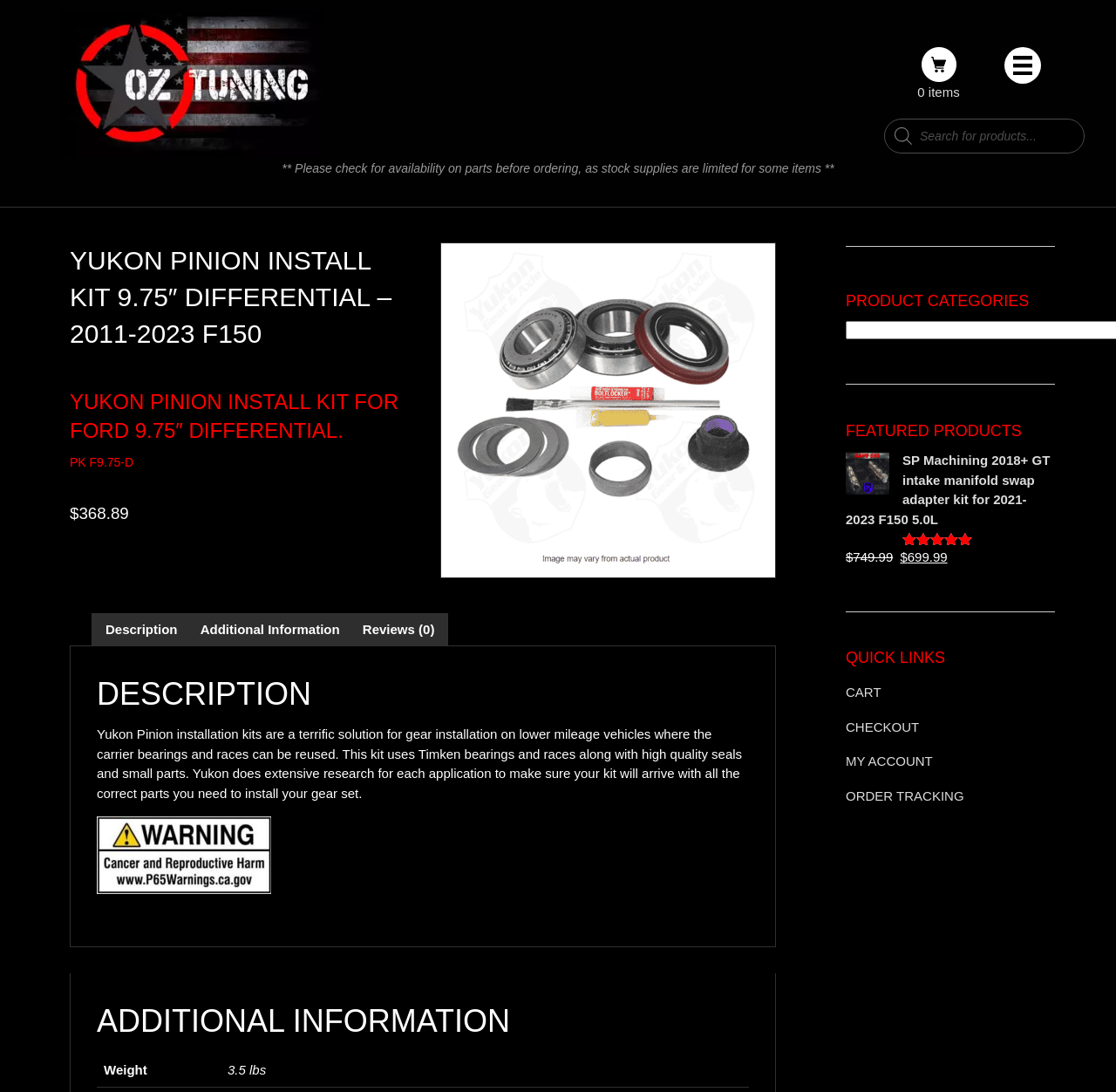By analyzing the image, answer the following question with a detailed response: What is the brand of the bearings used in the Yukon Pinion Install Kit?

The brand of the bearings used in the Yukon Pinion Install Kit can be found in the product description, which states that it 'uses Timken bearings and races along with high quality seals and small parts'.